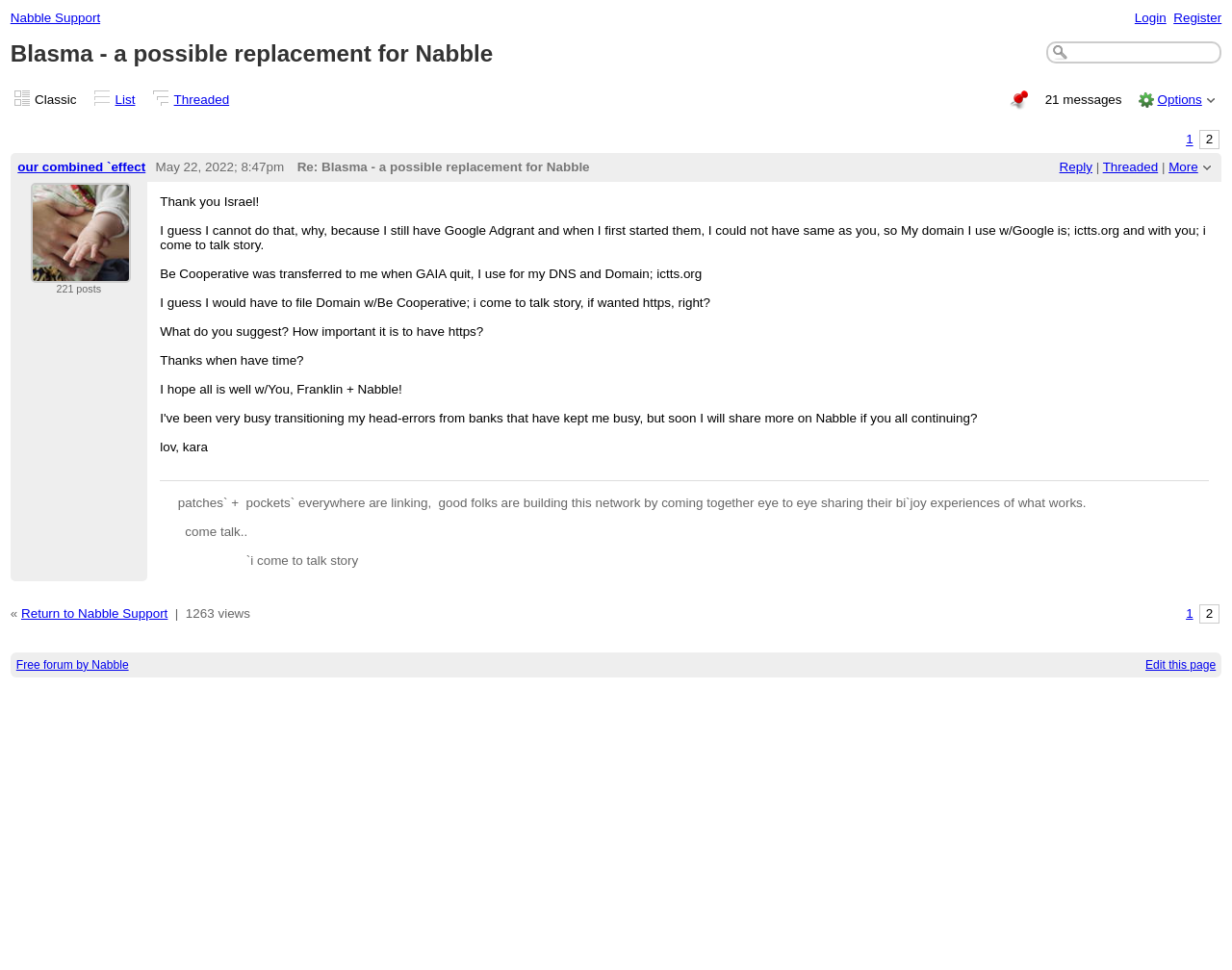Please identify the bounding box coordinates of where to click in order to follow the instruction: "Click on the Register link".

[0.953, 0.011, 0.992, 0.026]